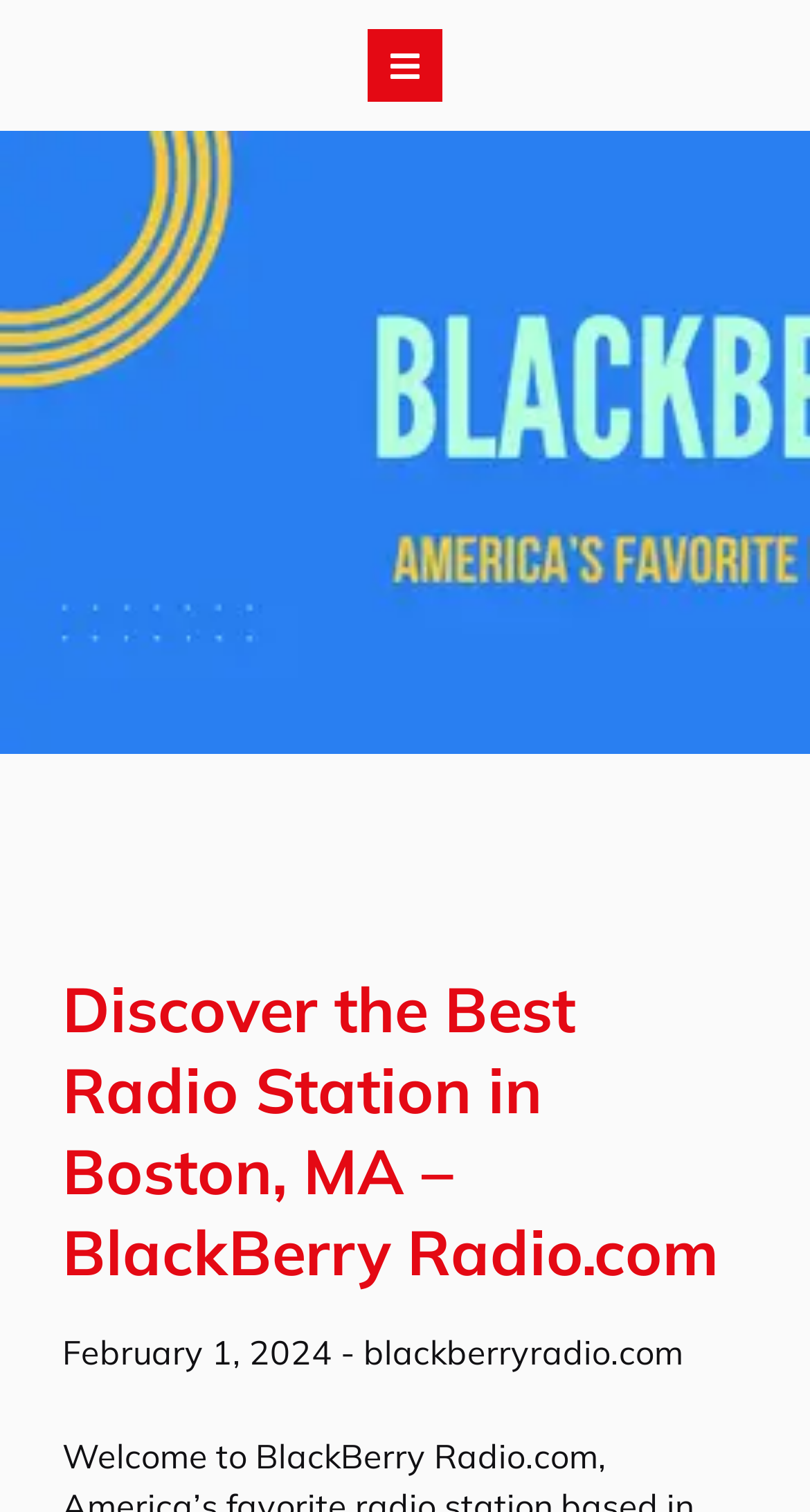Please determine the primary heading and provide its text.

Discover the Best Radio Station in Boston, MA – BlackBerry Radio.com